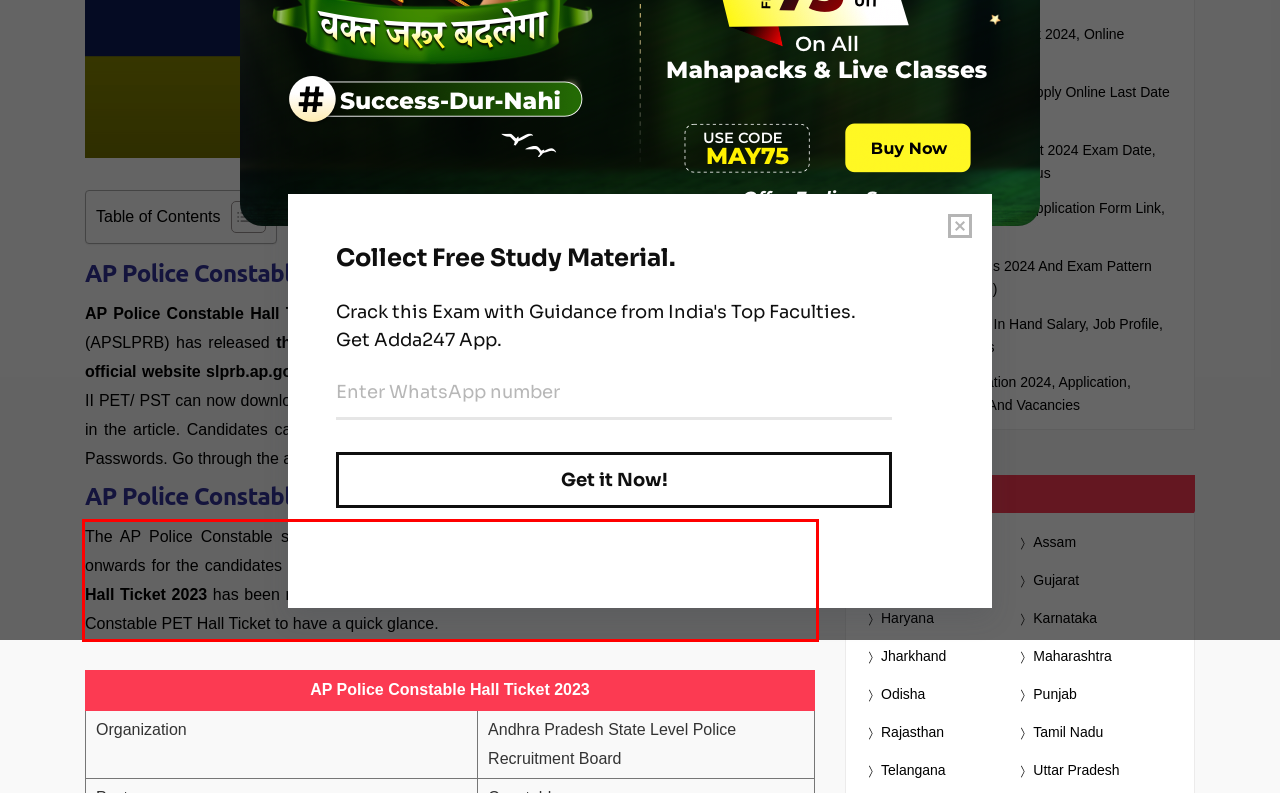Identify the red bounding box in the webpage screenshot and perform OCR to generate the text content enclosed.

The AP Police Constable stage II PET/ PST exam is scheduled to be held on 13th March 2023 onwards for the candidates who qualified the AP Police Constable Exam. The AP Police Constable Hall Ticket 2023 has been released by the officials. Have a look at the below table for the AP Police Constable PET Hall Ticket to have a quick glance.